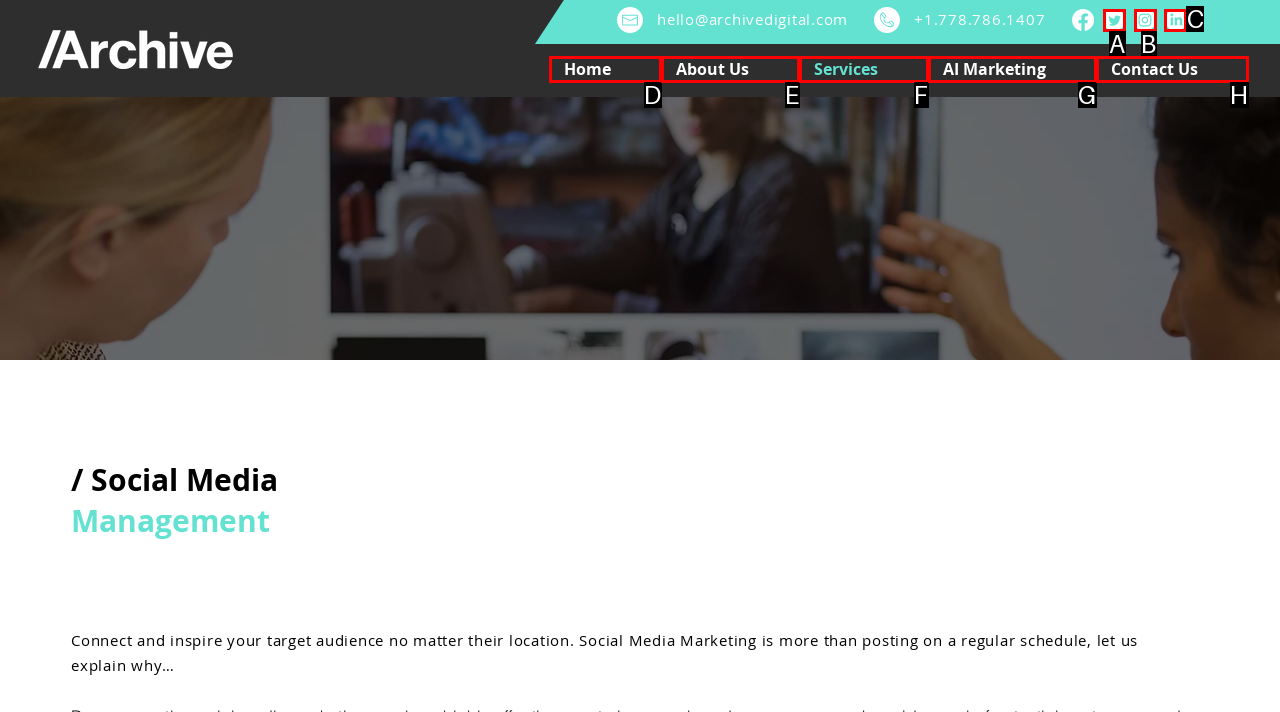For the given instruction: Click the LinkedIn link, determine which boxed UI element should be clicked. Answer with the letter of the corresponding option directly.

C